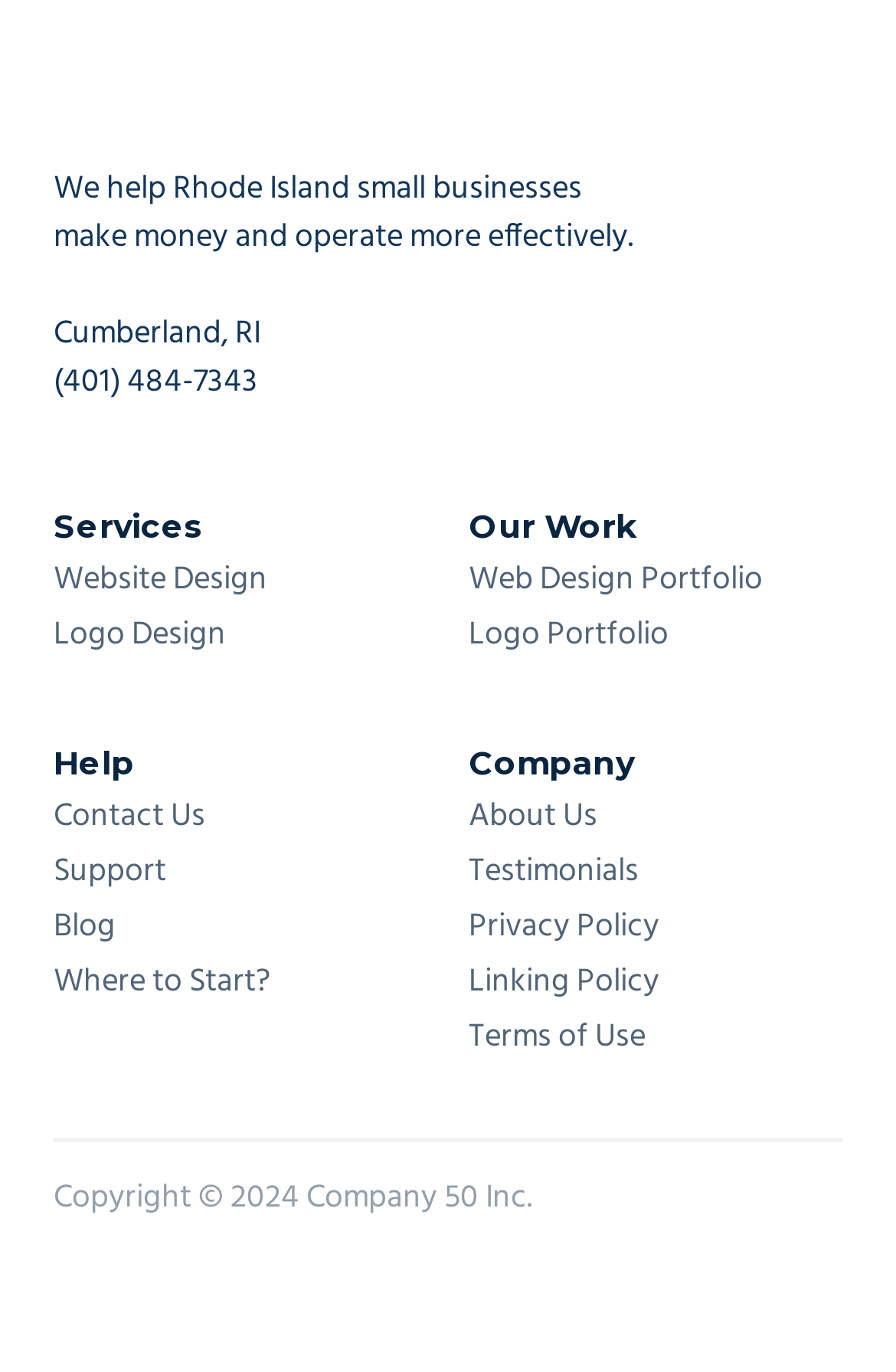Using the details from the image, please elaborate on the following question: What is the company's copyright year?

The copyright information at the bottom of the webpage indicates that the company, Company 50 Inc., has a copyright year of 2024.